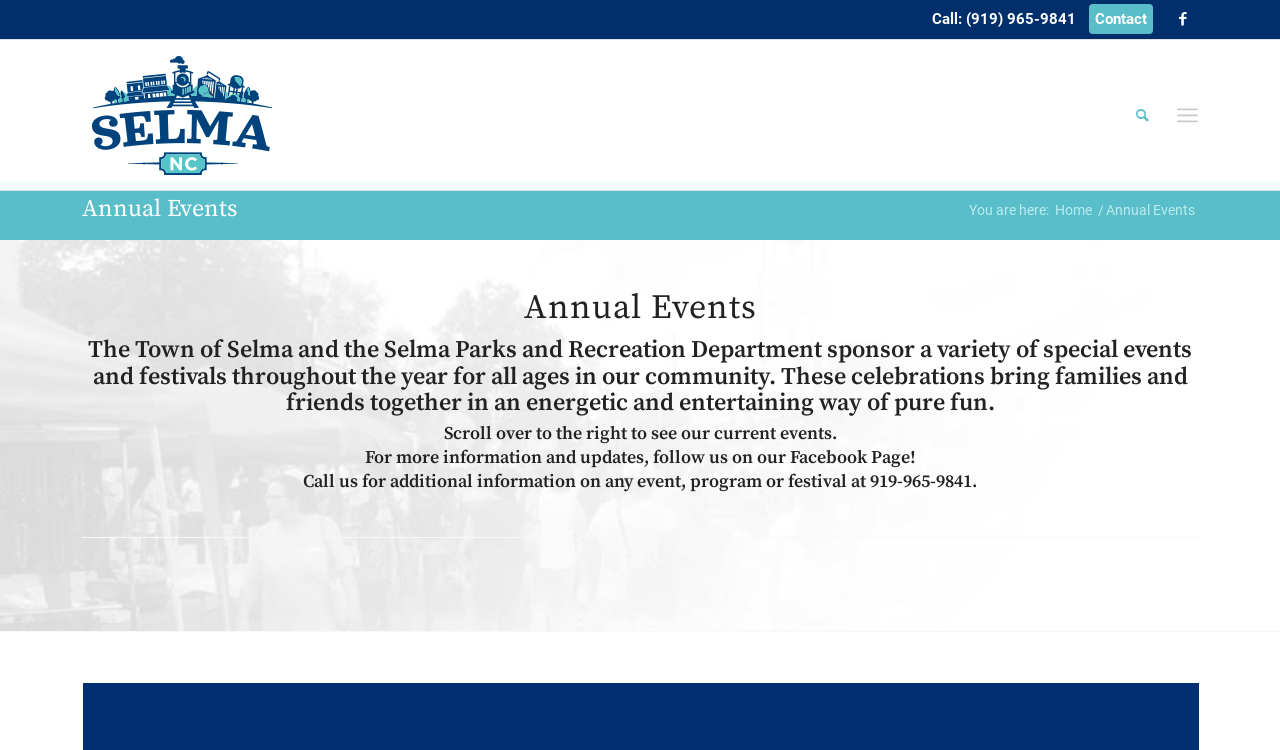Determine the bounding box coordinates for the area that needs to be clicked to fulfill this task: "Visit Facebook Page". The coordinates must be given as four float numbers between 0 and 1, i.e., [left, top, right, bottom].

[0.617, 0.595, 0.715, 0.626]